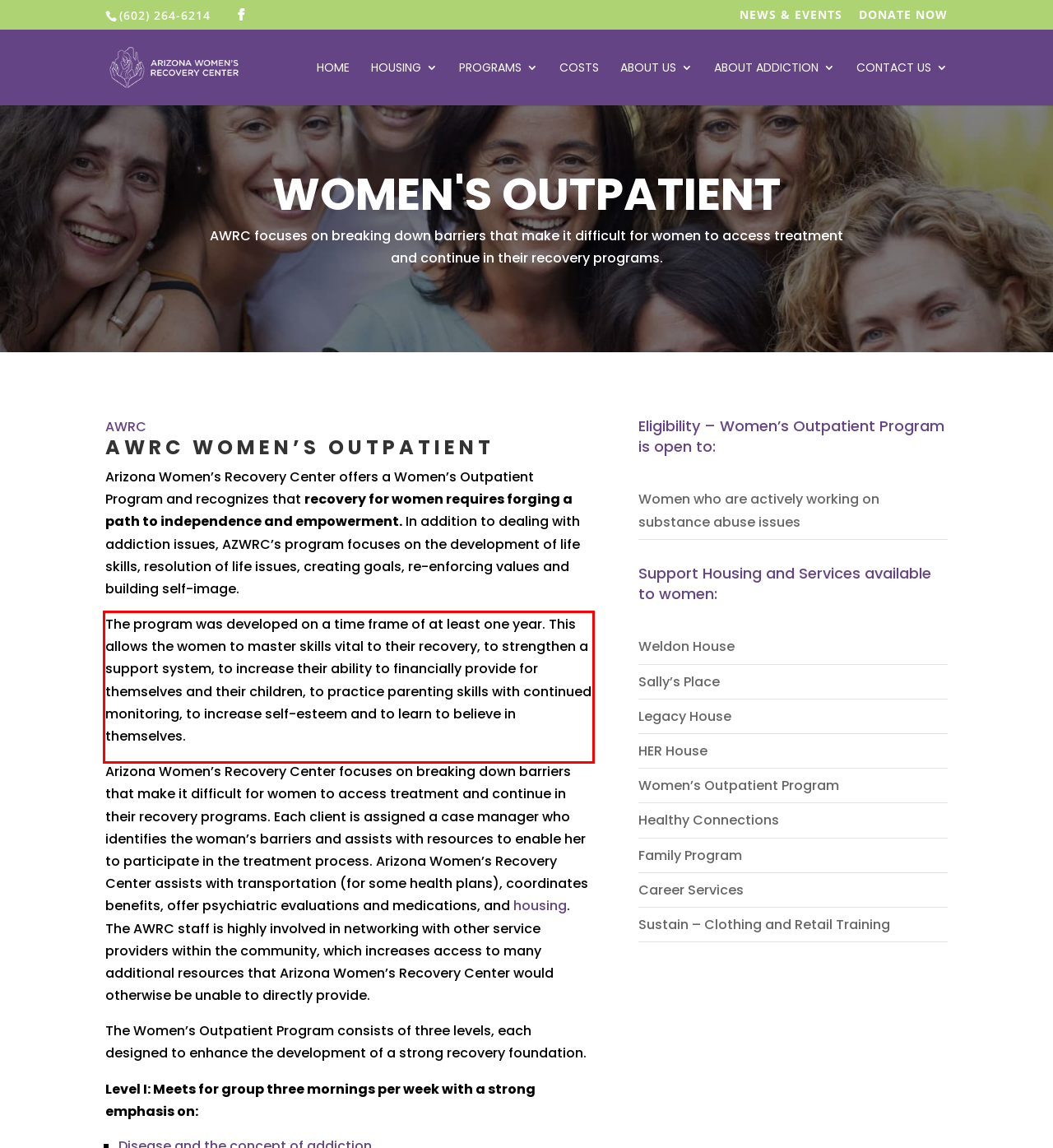Using the provided webpage screenshot, identify and read the text within the red rectangle bounding box.

The program was developed on a time frame of at least one year. This allows the women to master skills vital to their recovery, to strengthen a support system, to increase their ability to financially provide for themselves and their children, to practice parenting skills with continued monitoring, to increase self-esteem and to learn to believe in themselves.